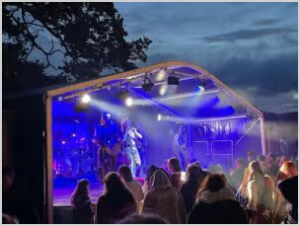Describe the image thoroughly, including all noticeable details.

The image captures an outdoor covered event stage during a vibrant performance at dusk. Bright stage lights illuminate the area, casting a lively glow over the performers and the audience. The stage is designed for entertainment, featuring musicians who are actively engaging with the crowd. People can be seen near the front of the stage, enjoying the show, while the trees in the background frame the scene, adding a natural ambiance. This setting is ideal for events like concerts or festivals, exemplifying a festive atmosphere perfect for a night of music and joy. The image is part of a presentation promoting various event stage hire options in Scotland, highlighting the versatility and appeal of such venues.